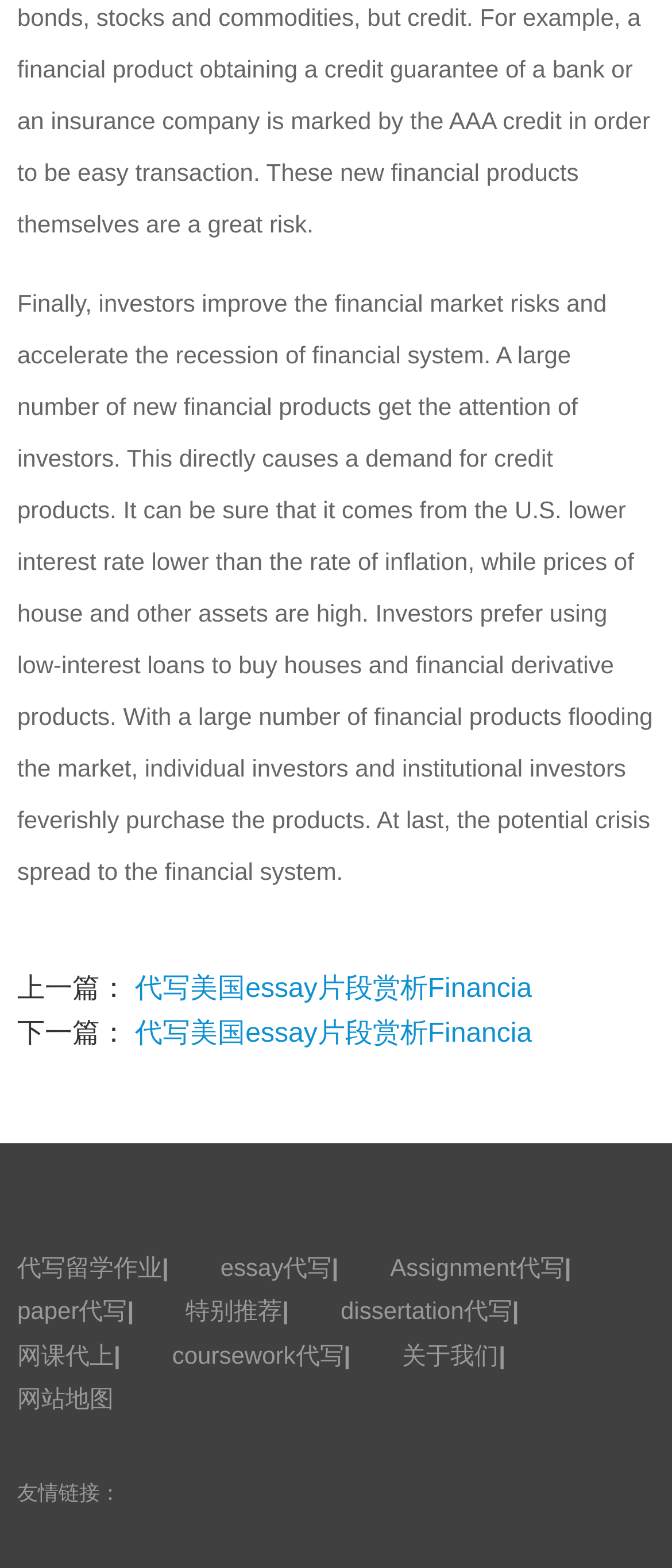Please provide the bounding box coordinates for the element that needs to be clicked to perform the following instruction: "learn about the coursework writing service". The coordinates should be given as four float numbers between 0 and 1, i.e., [left, top, right, bottom].

[0.256, 0.978, 0.522, 0.996]